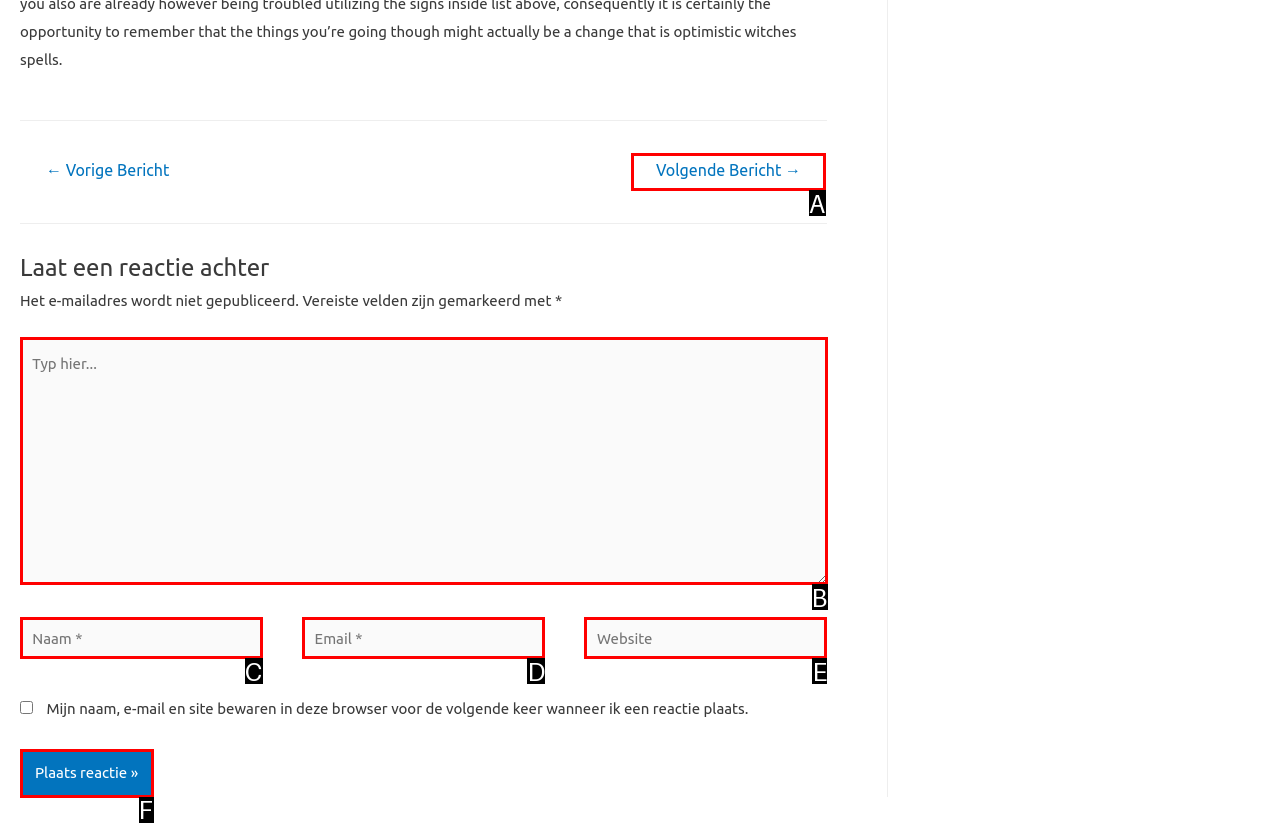Determine which HTML element matches the given description: name="submit" value="Plaats reactie »". Provide the corresponding option's letter directly.

F